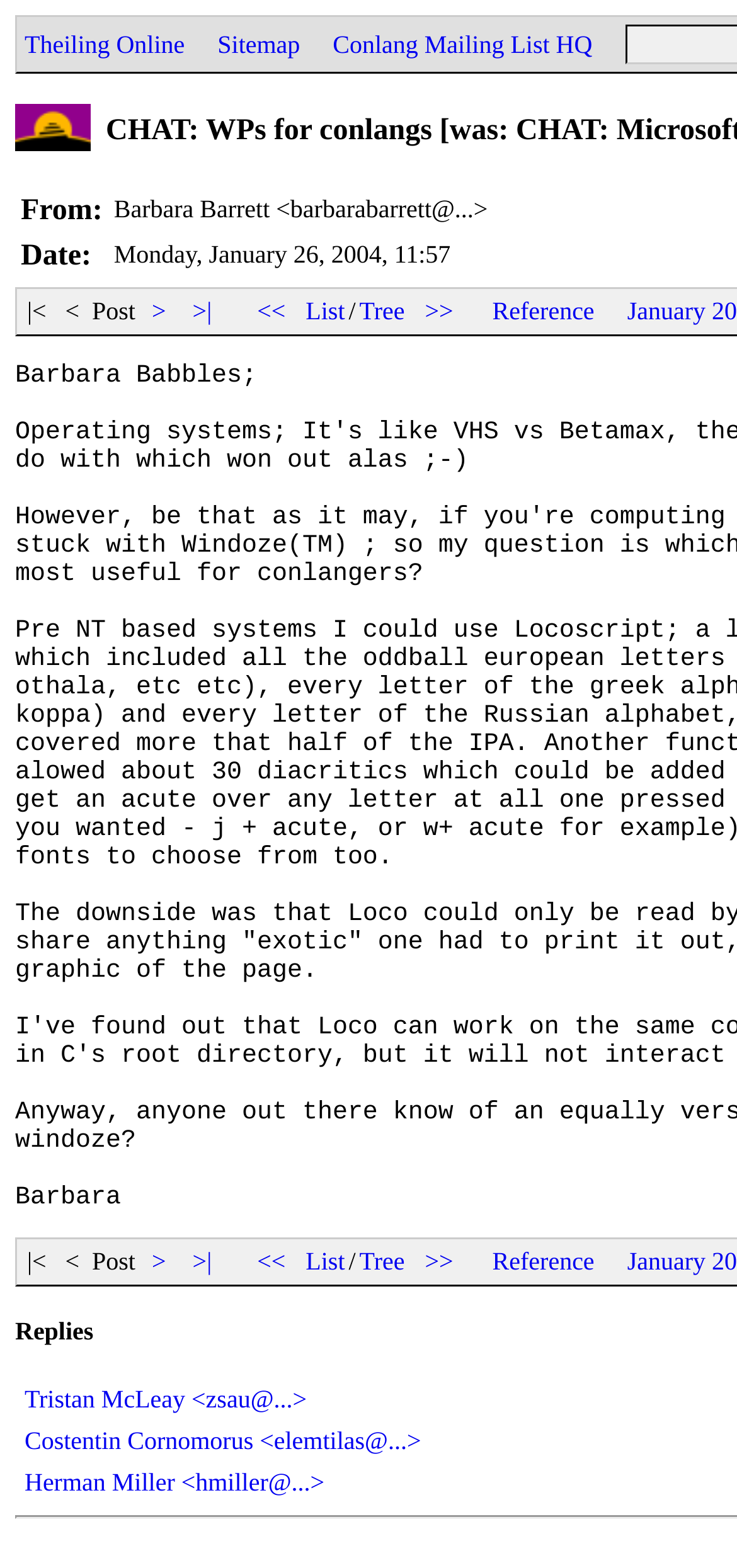Could you highlight the region that needs to be clicked to execute the instruction: "Go to Sitemap"?

[0.29, 0.019, 0.412, 0.037]